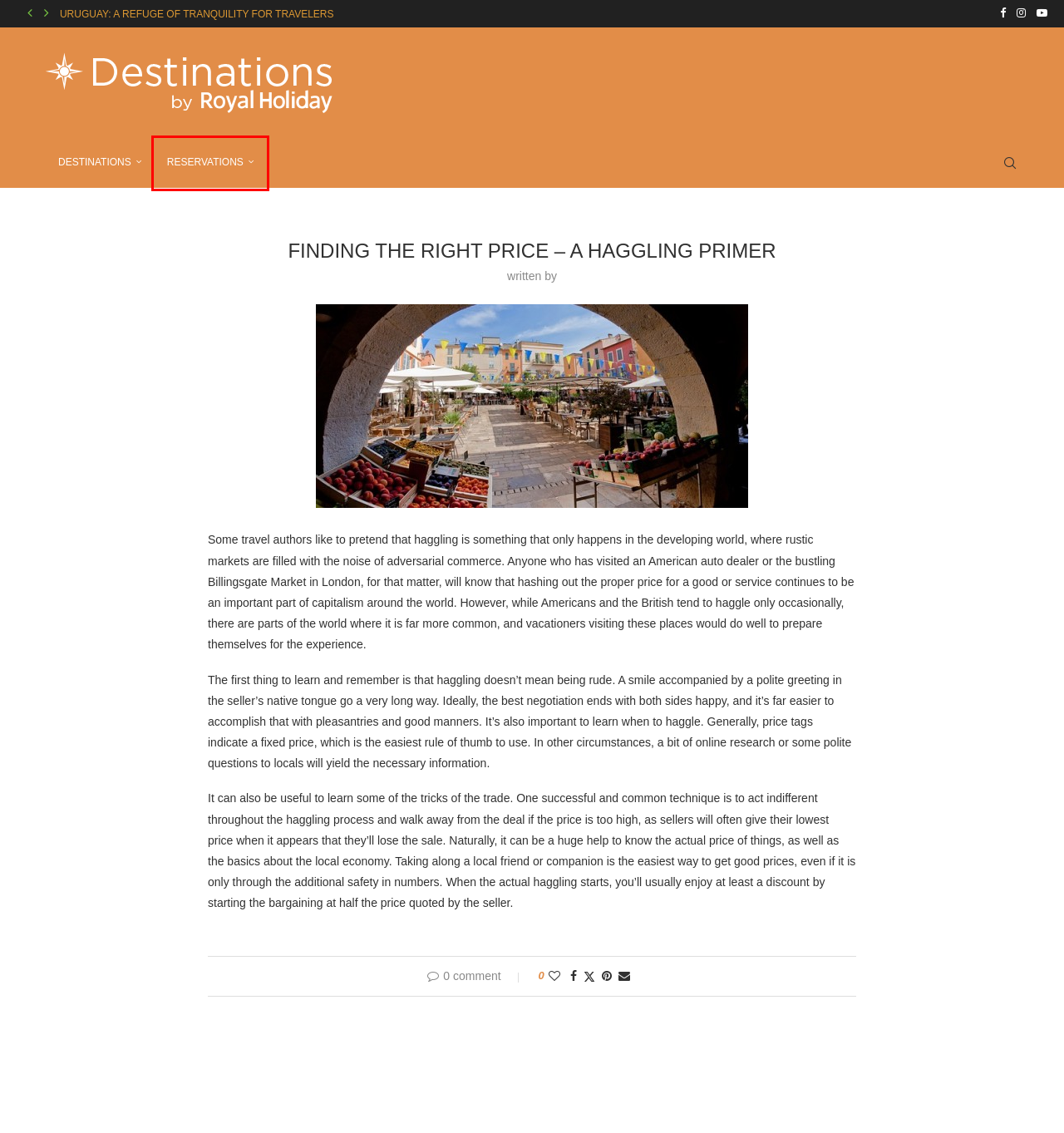Using the screenshot of a webpage with a red bounding box, pick the webpage description that most accurately represents the new webpage after the element inside the red box is clicked. Here are the candidates:
A. Destinations - by Royal Holiday
B. RESERVATIONS - Destinations
C. SOUTH BEACH, THE JEWEL OF MIAMI
D. THE SECRETS FOR YOUR TRIP TO BRAZIL
E. EXPLORING SAN DIEGO: FUN ACTIVITIES IN CALIFORNIA
F. ARGENTINA: THE BEST CAMPING PLACES
G. BRAZILIAN PARADISE: THE BEST CITIES TO VISIT IN BRAZIL
H. 5 REASONS WHY YOU SHOULD VISIT PUNTA SUR, COZUMEL!

B